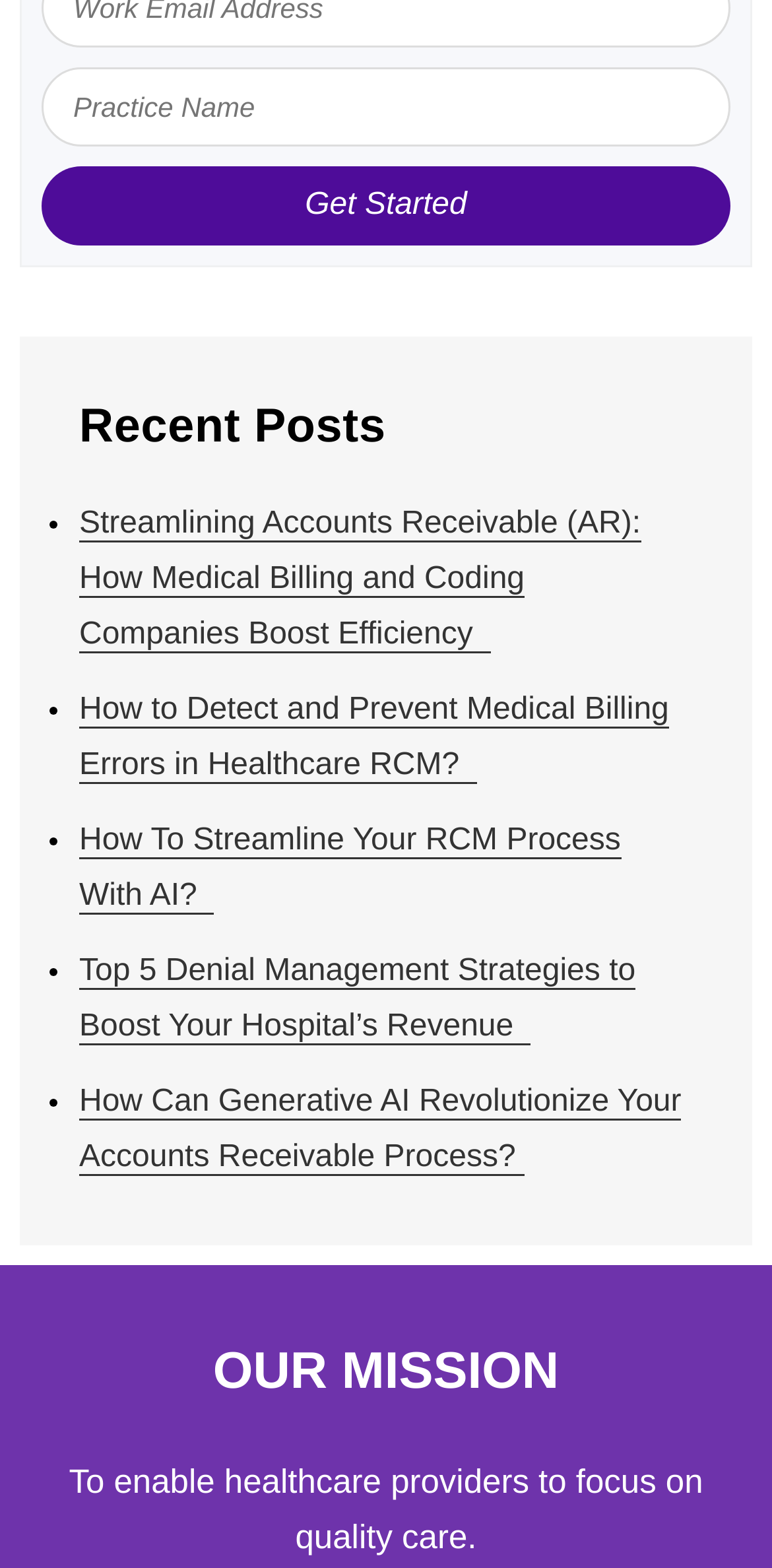Please provide a comprehensive answer to the question below using the information from the image: What is the mission of the organization?

The 'OUR MISSION' section at the bottom of the webpage states that the mission of the organization is 'To enable healthcare providers to focus on quality care'. This suggests that the organization is focused on supporting healthcare providers in some way.